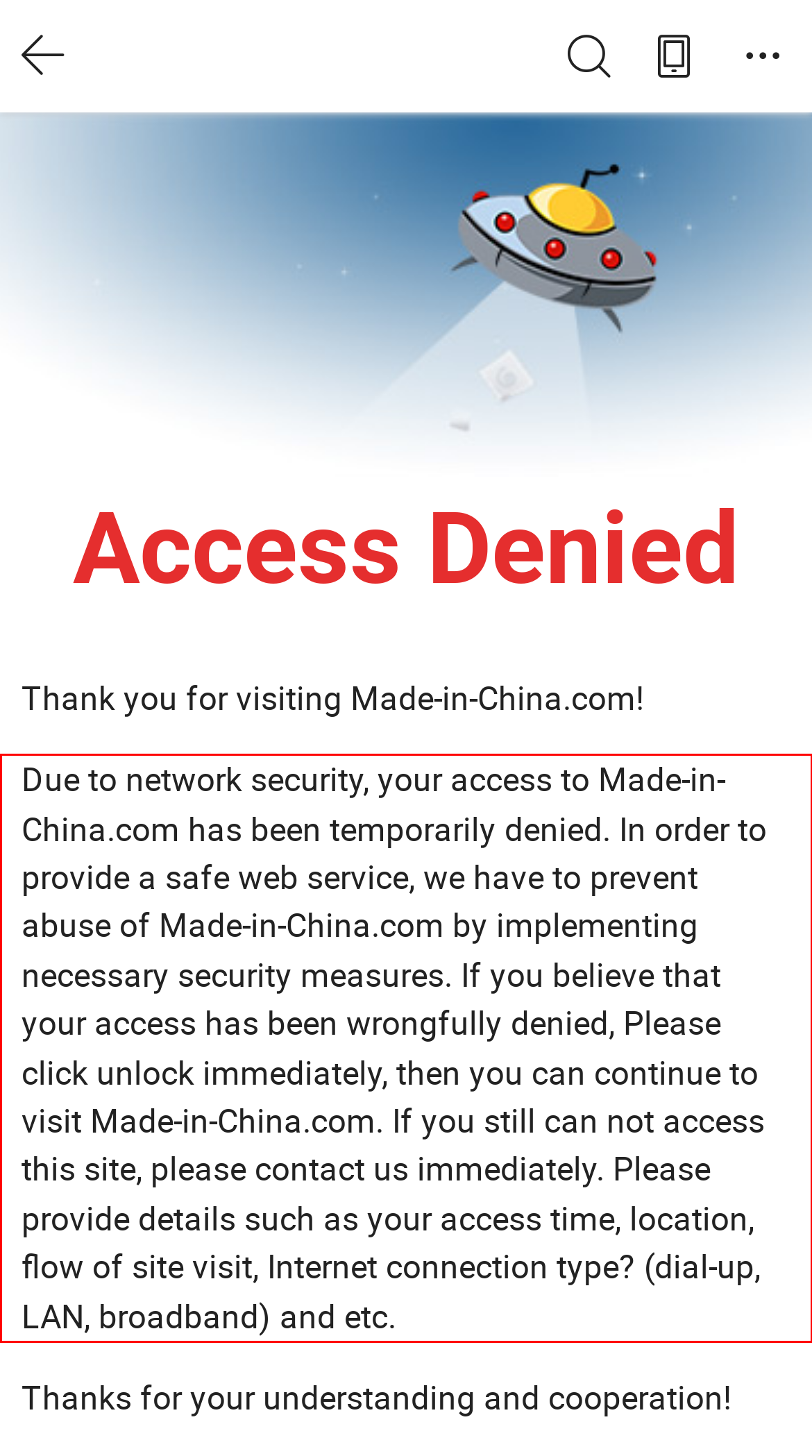Observe the screenshot of the webpage that includes a red rectangle bounding box. Conduct OCR on the content inside this red bounding box and generate the text.

Due to network security, your access to Made-in-China.com has been temporarily denied. In order to provide a safe web service, we have to prevent abuse of Made-in-China.com by implementing necessary security measures. If you believe that your access has been wrongfully denied, Please click unlock immediately, then you can continue to visit Made-in-China.com. If you still can not access this site, please contact us immediately. Please provide details such as your access time, location, flow of site visit, Internet connection type? (dial-up, LAN, broadband) and etc.